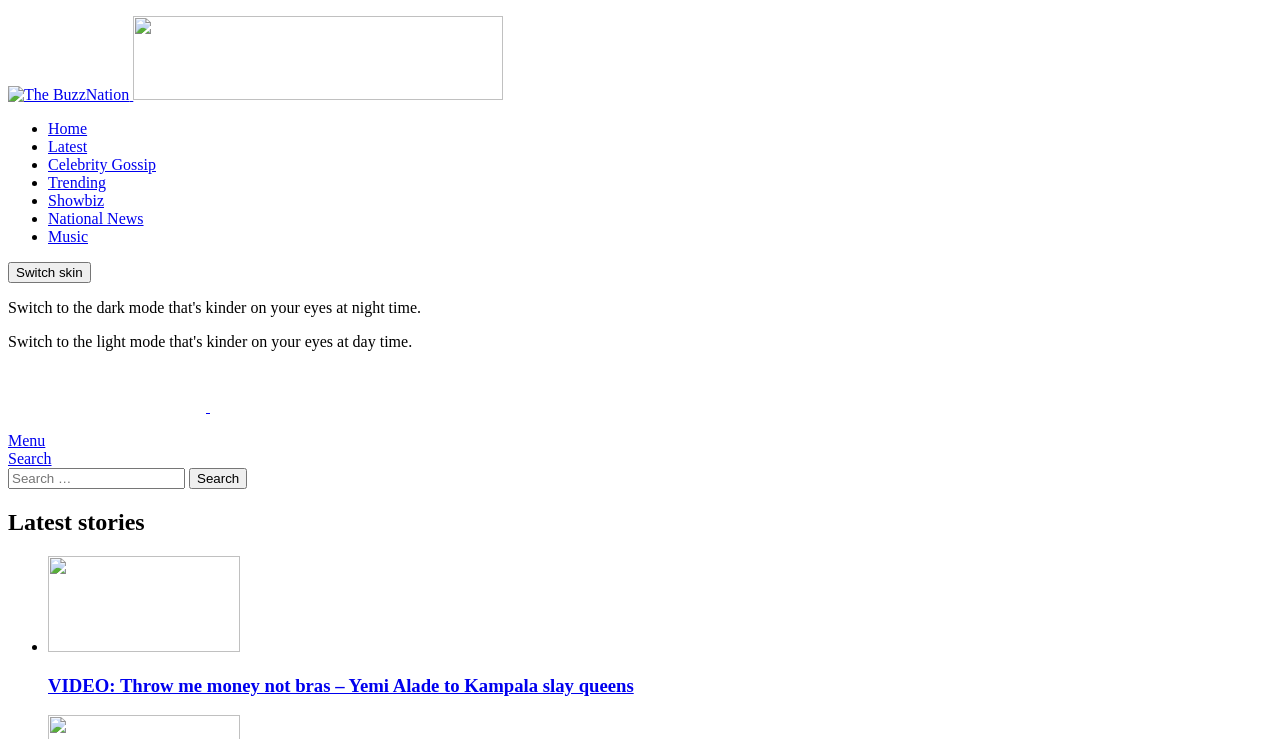For the given element description Showbiz, determine the bounding box coordinates of the UI element. The coordinates should follow the format (top-left x, top-left y, bottom-right x, bottom-right y) and be within the range of 0 to 1.

[0.038, 0.26, 0.081, 0.283]